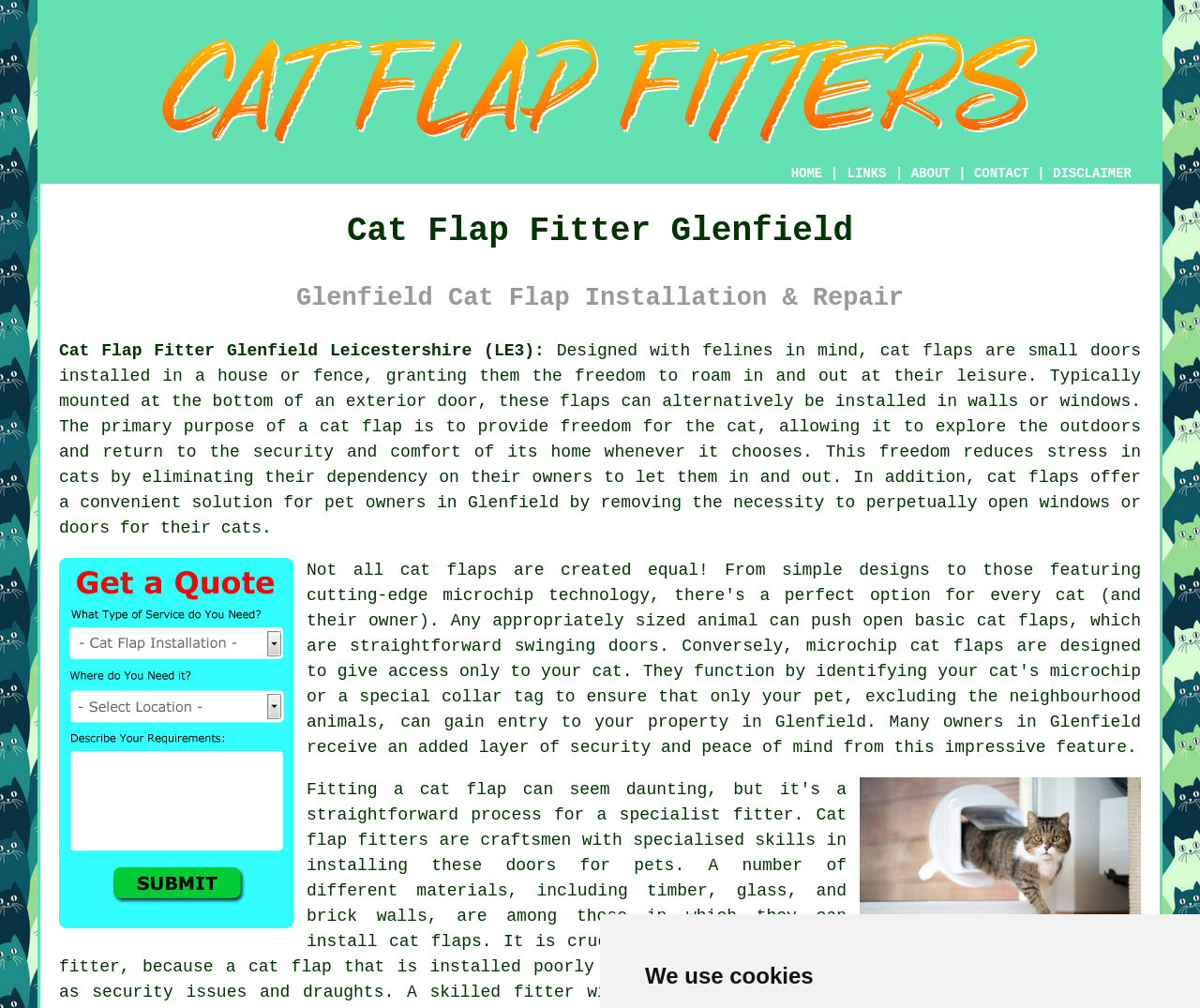Pinpoint the bounding box coordinates of the clickable element to carry out the following instruction: "View the fitter's profile."

[0.611, 0.799, 0.661, 0.818]